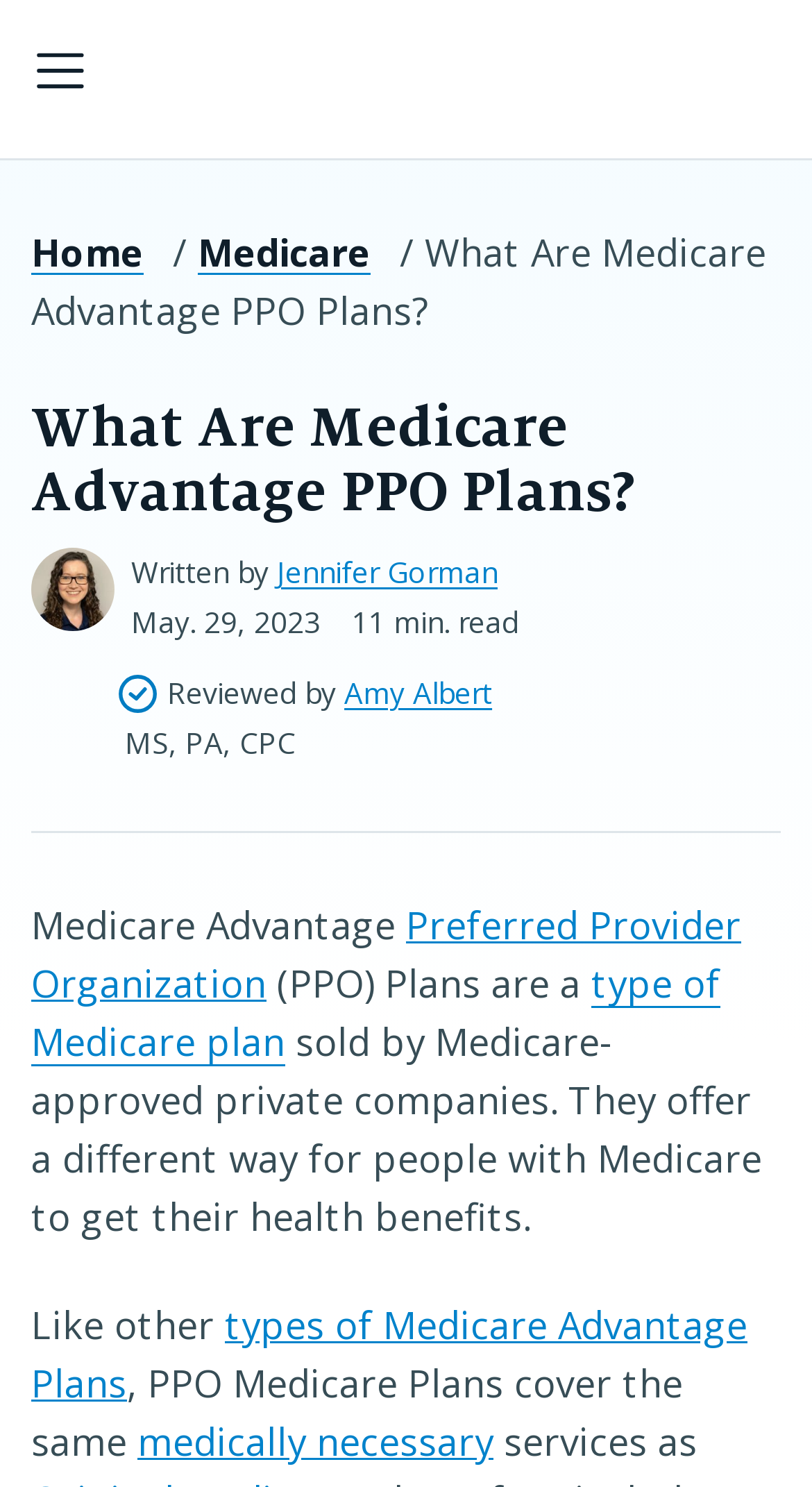Locate the bounding box coordinates of the clickable element to fulfill the following instruction: "Visit the 'SimpleSundaySermons' page". Provide the coordinates as four float numbers between 0 and 1 in the format [left, top, right, bottom].

None